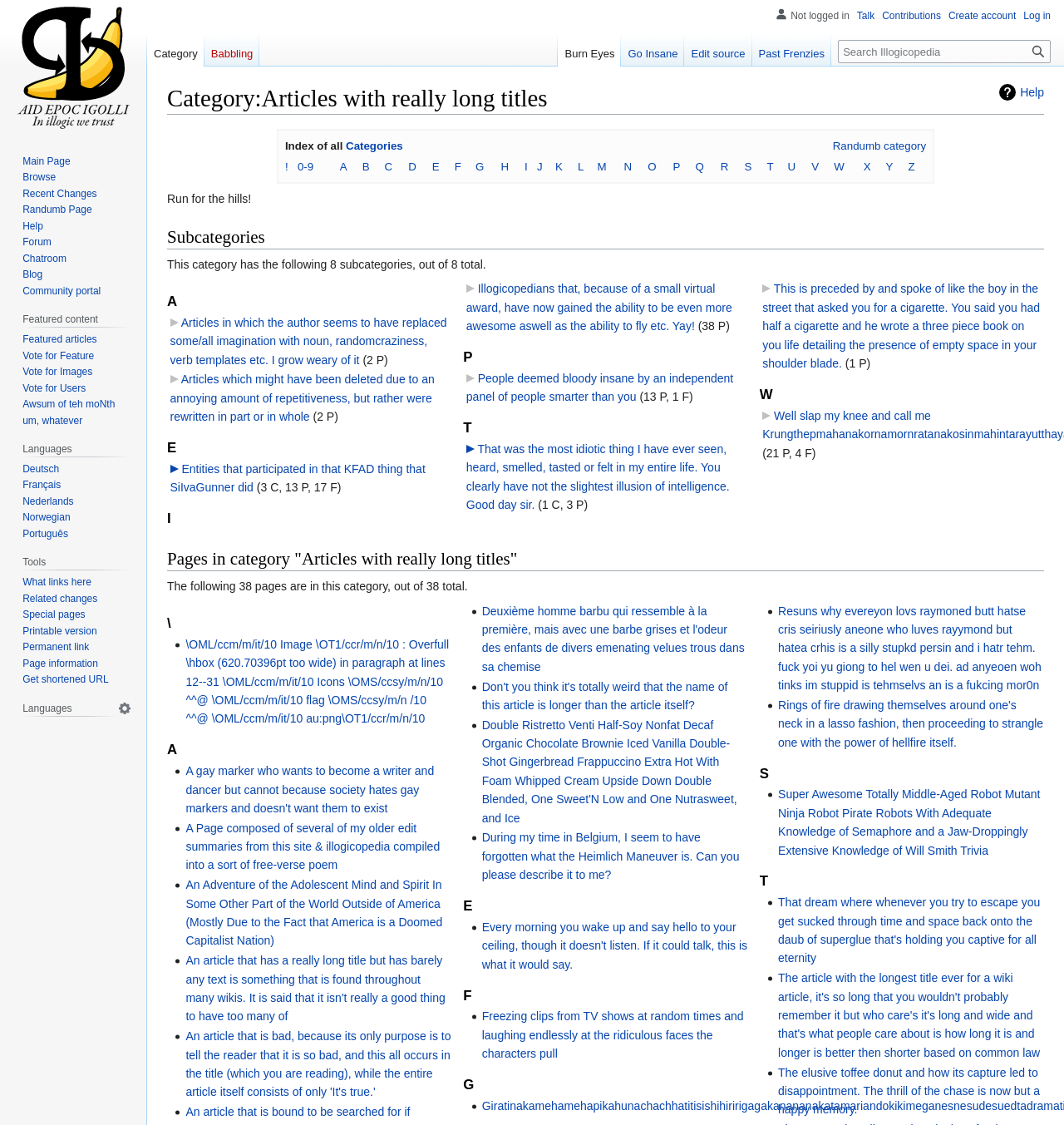Could you indicate the bounding box coordinates of the region to click in order to complete this instruction: "Explore the 'Randumb category'".

[0.783, 0.124, 0.87, 0.135]